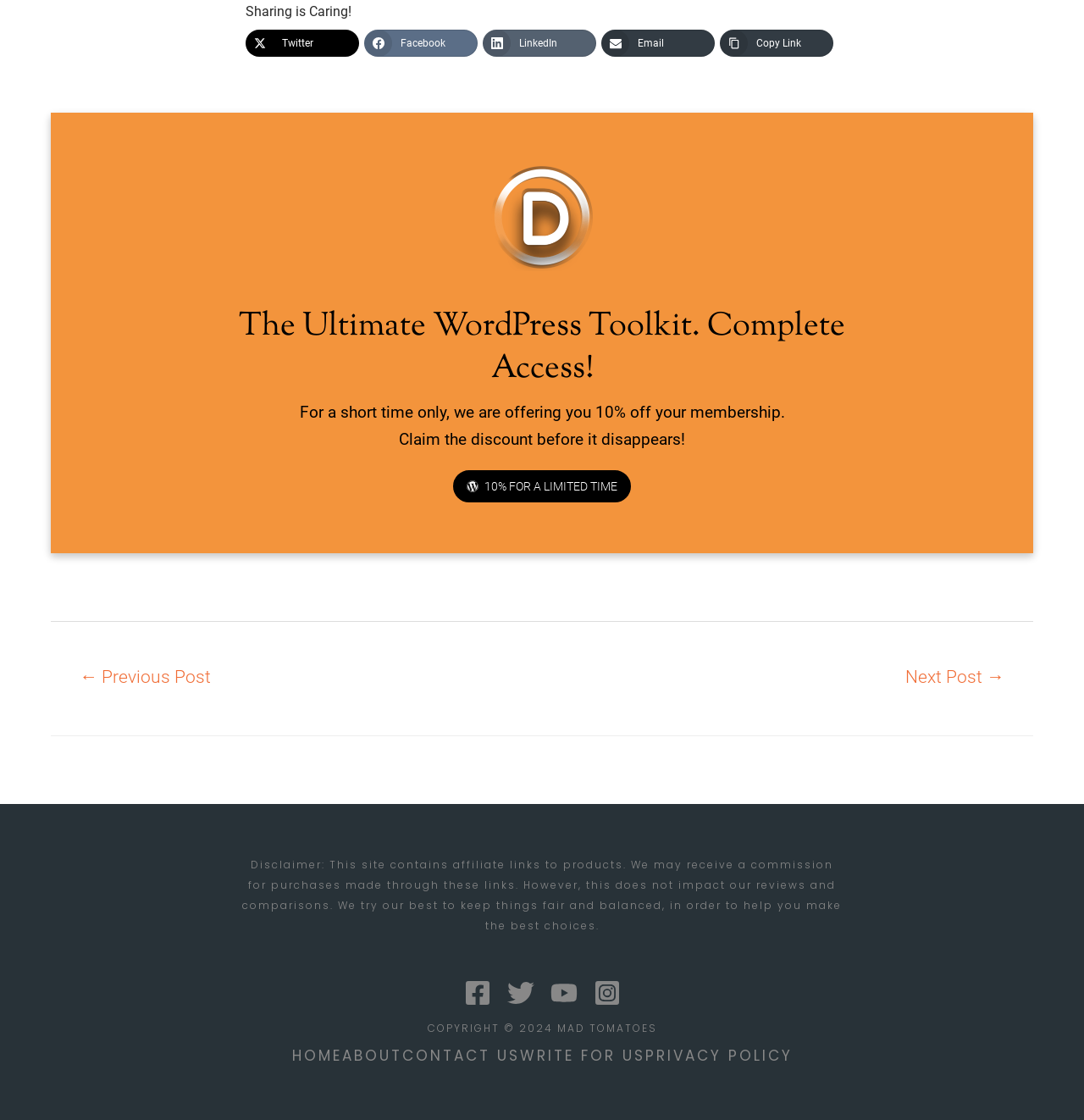Please identify the bounding box coordinates of the clickable element to fulfill the following instruction: "View the 'CLEANTECHNICA.TV' section". The coordinates should be four float numbers between 0 and 1, i.e., [left, top, right, bottom].

None